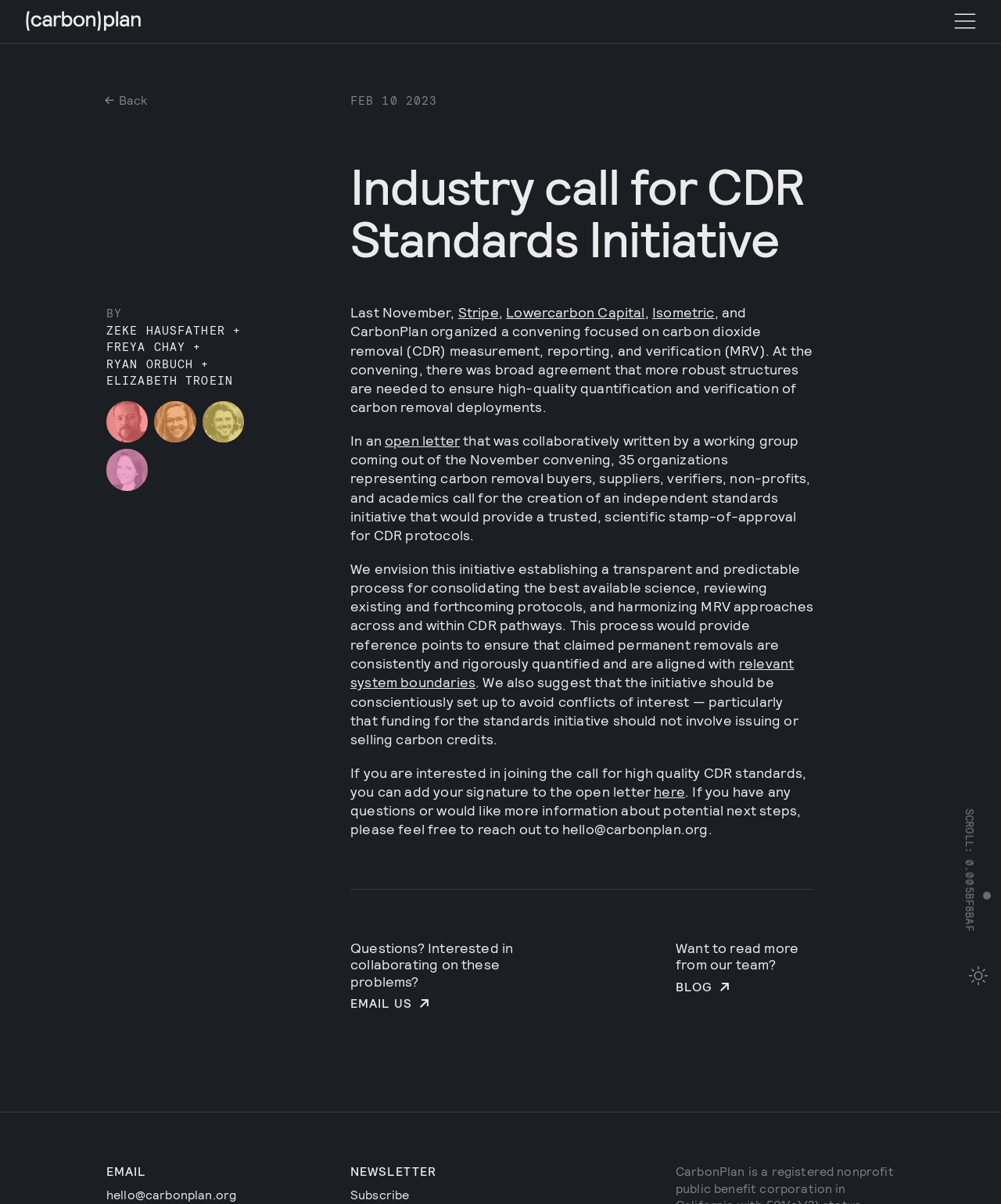Locate the bounding box coordinates of the clickable area to execute the instruction: "Subscribe to the newsletter". Provide the coordinates as four float numbers between 0 and 1, represented as [left, top, right, bottom].

[0.35, 0.985, 0.409, 0.998]